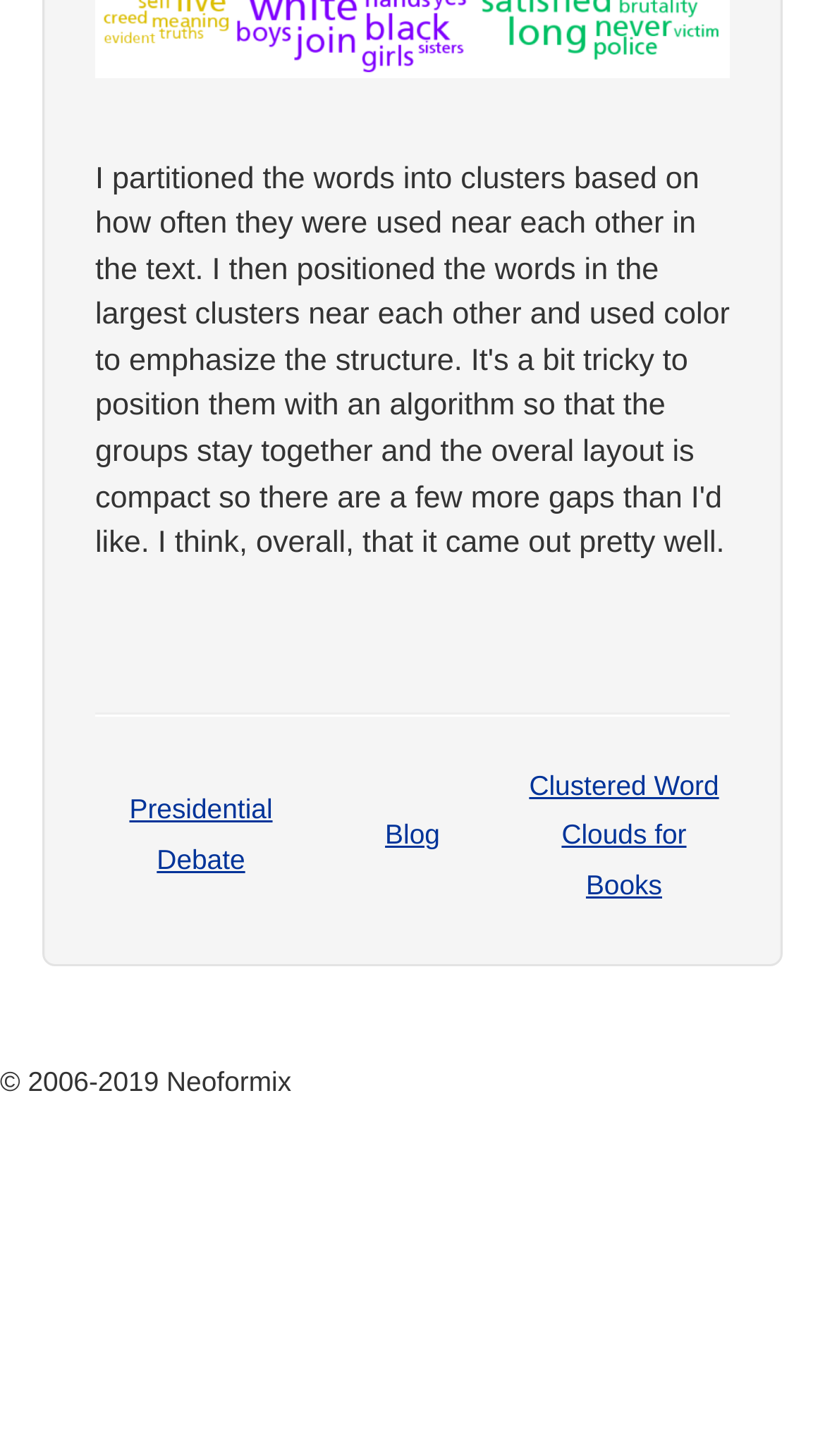Locate the bounding box of the UI element described in the following text: "Blog".

[0.467, 0.562, 0.533, 0.584]